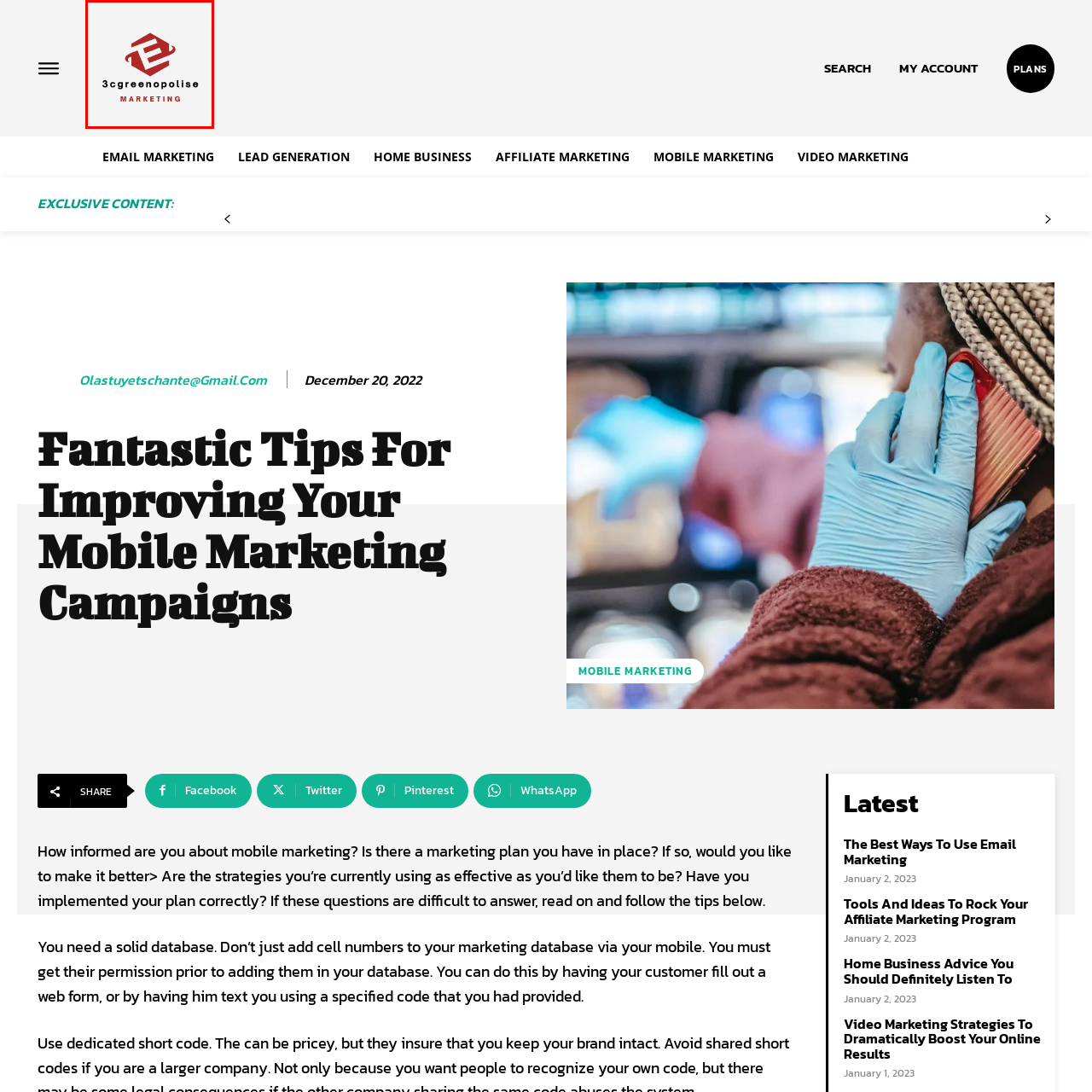Thoroughly describe the scene captured inside the red-bordered image.

The image features the logo of "3cgreenopolise Marketing," prominently displayed in a modern and stylish design. The logo integrates a distinctive red and white geometric shape that gives a sense of motion and creativity, reflective of the marketing industry. Below the emblem, the brand name "3cgreenopolise" is presented in bold, eye-catching typography, coupled with the word "MARKETING" in a contrasting color, enhancing the overall visibility and aesthetic appeal. This logo encapsulates the essence of a dynamic marketing agency, suggesting innovative strategies aimed at improving client engagement and outreach.